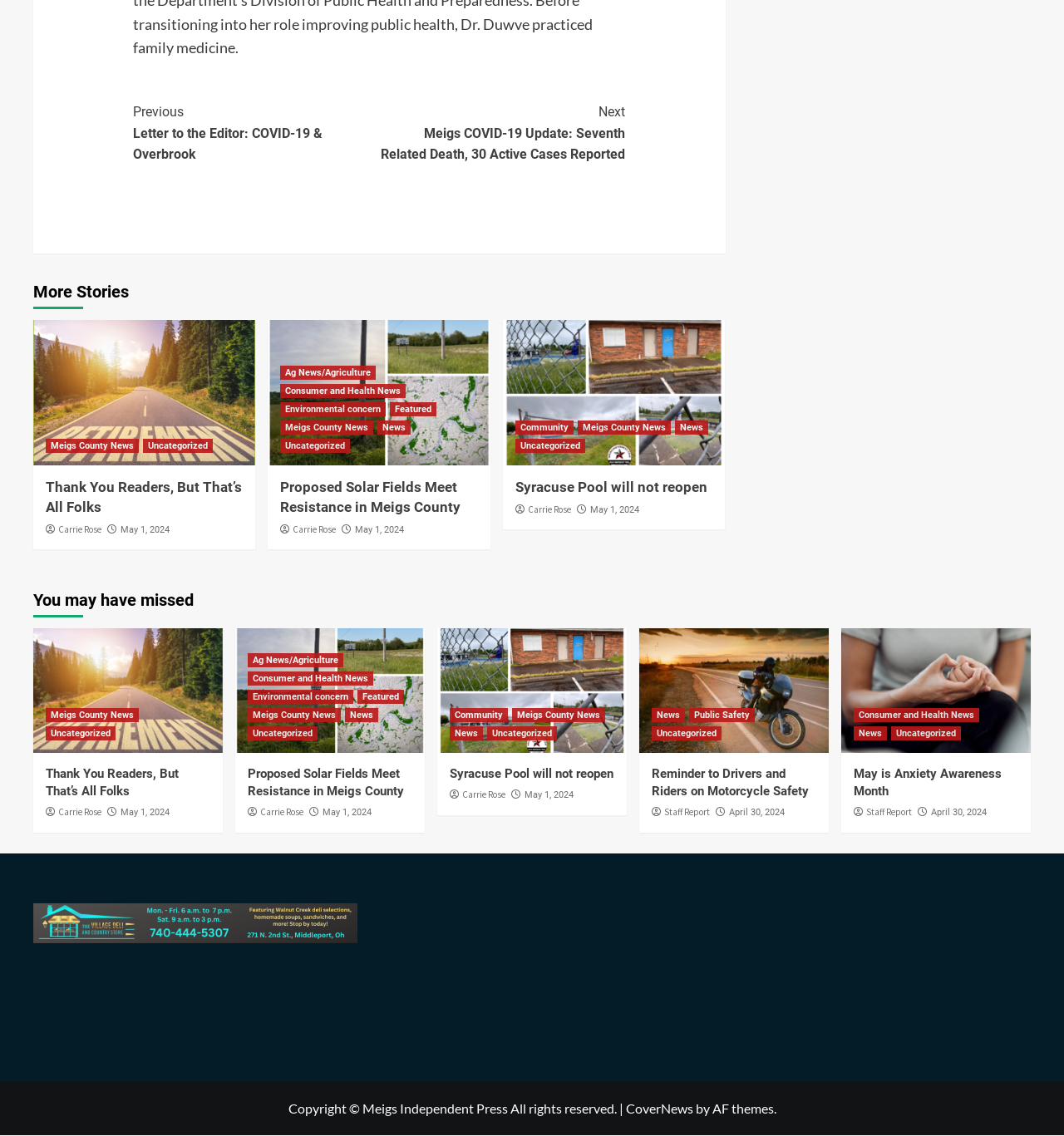Consider the image and give a detailed and elaborate answer to the question: 
What is the category of the article 'Thank You Readers, But That’s All Folks'?

The article 'Thank You Readers, But That’s All Folks' is categorized under 'Uncategorized' as indicated by the link 'Uncategorized' below the article title.